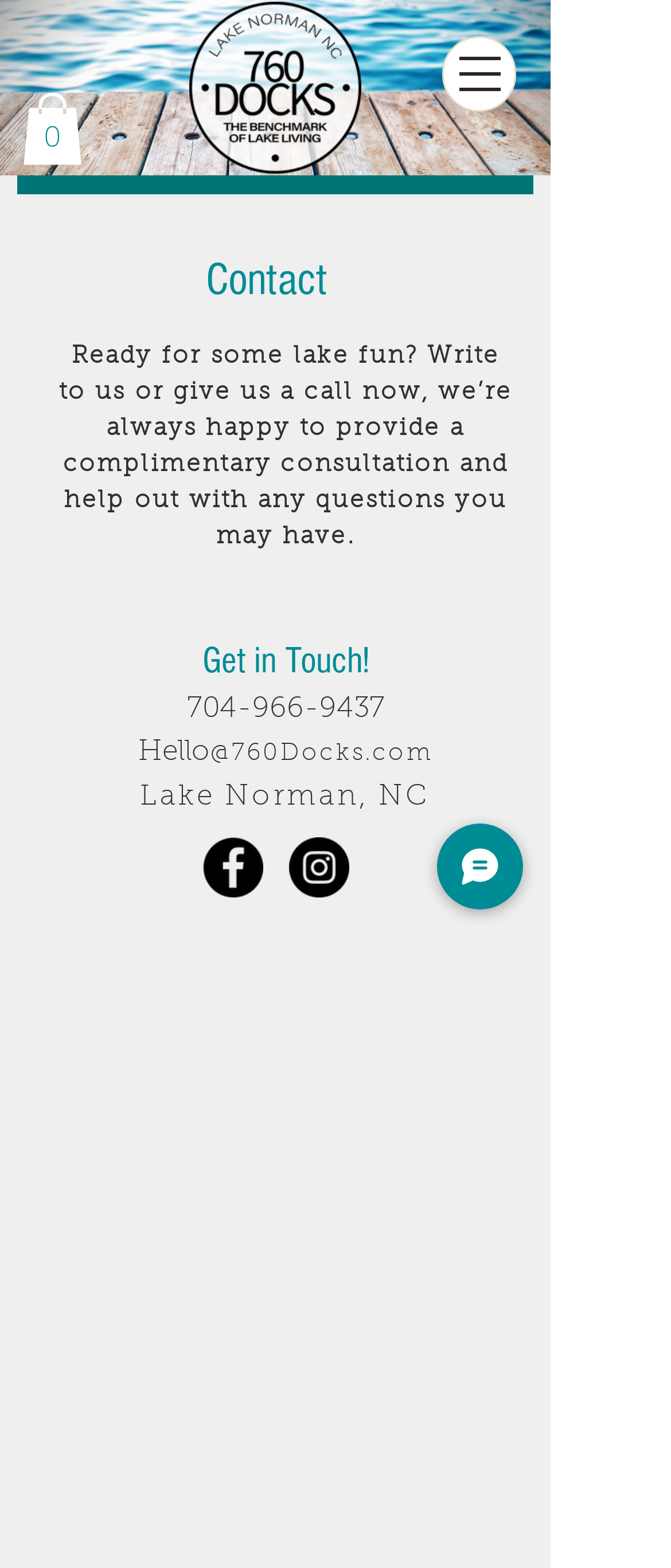Answer the following query concisely with a single word or phrase:
What is the phone number to contact?

704-966-9437